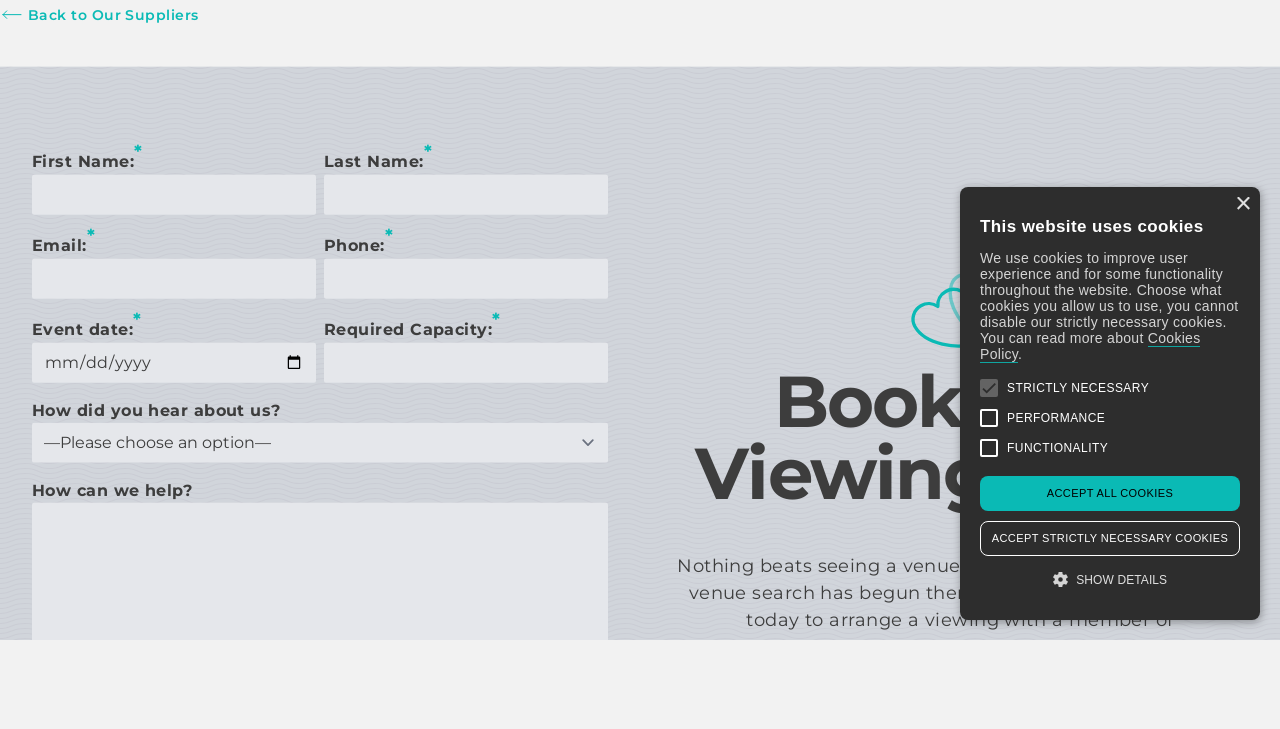Using the given description, provide the bounding box coordinates formatted as (top-left x, top-left y, bottom-right x, bottom-right y), with all values being floating point numbers between 0 and 1. Description: Performance

[0.884, 0.893, 0.959, 0.926]